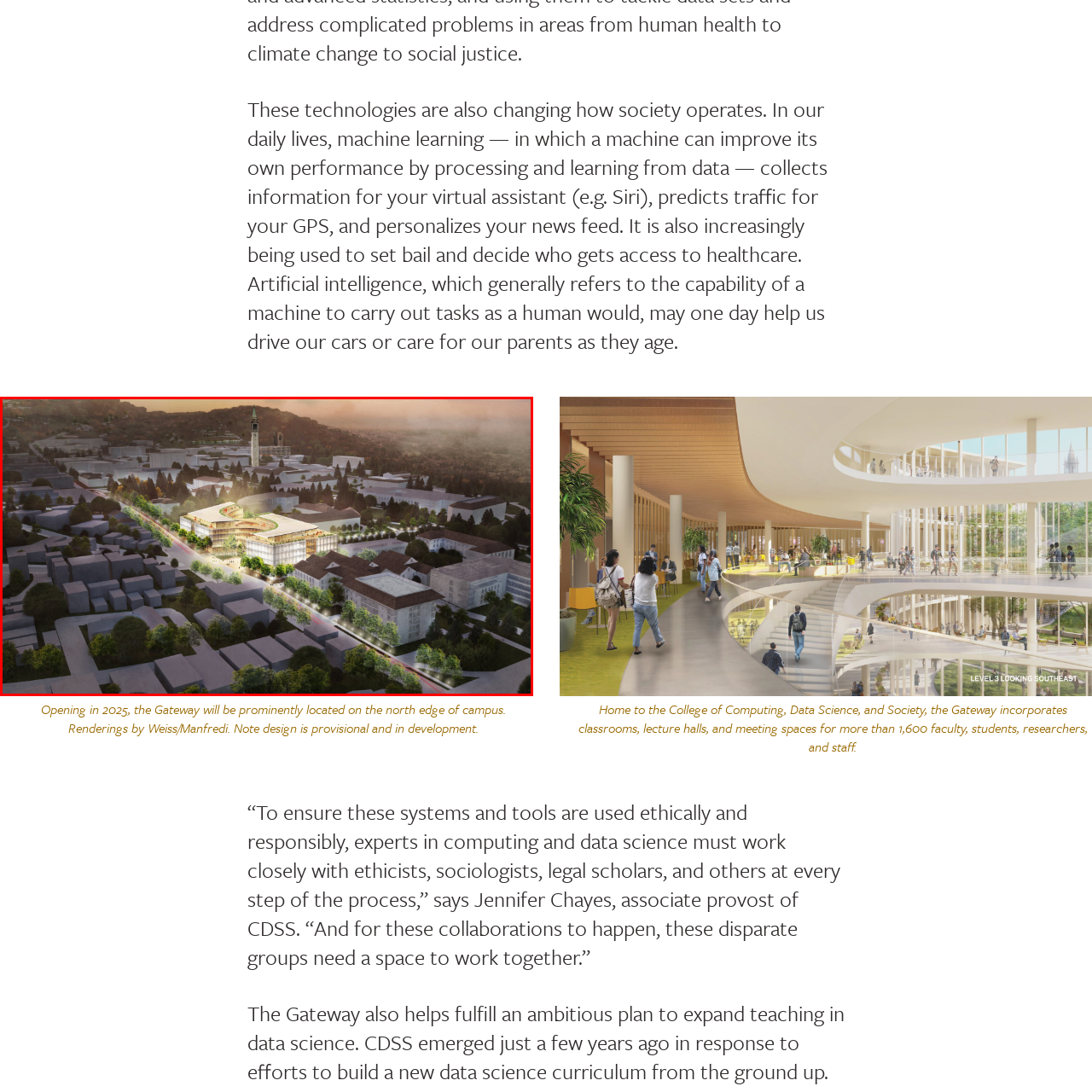What is the location of the Gateway on the campus?
Review the image inside the red bounding box and give a detailed answer.

The answer can be found in the caption, which states that the Gateway is strategically located on the north edge of the campus. This information is provided in the second sentence of the caption, indicating the specific location of the Gateway on the campus.